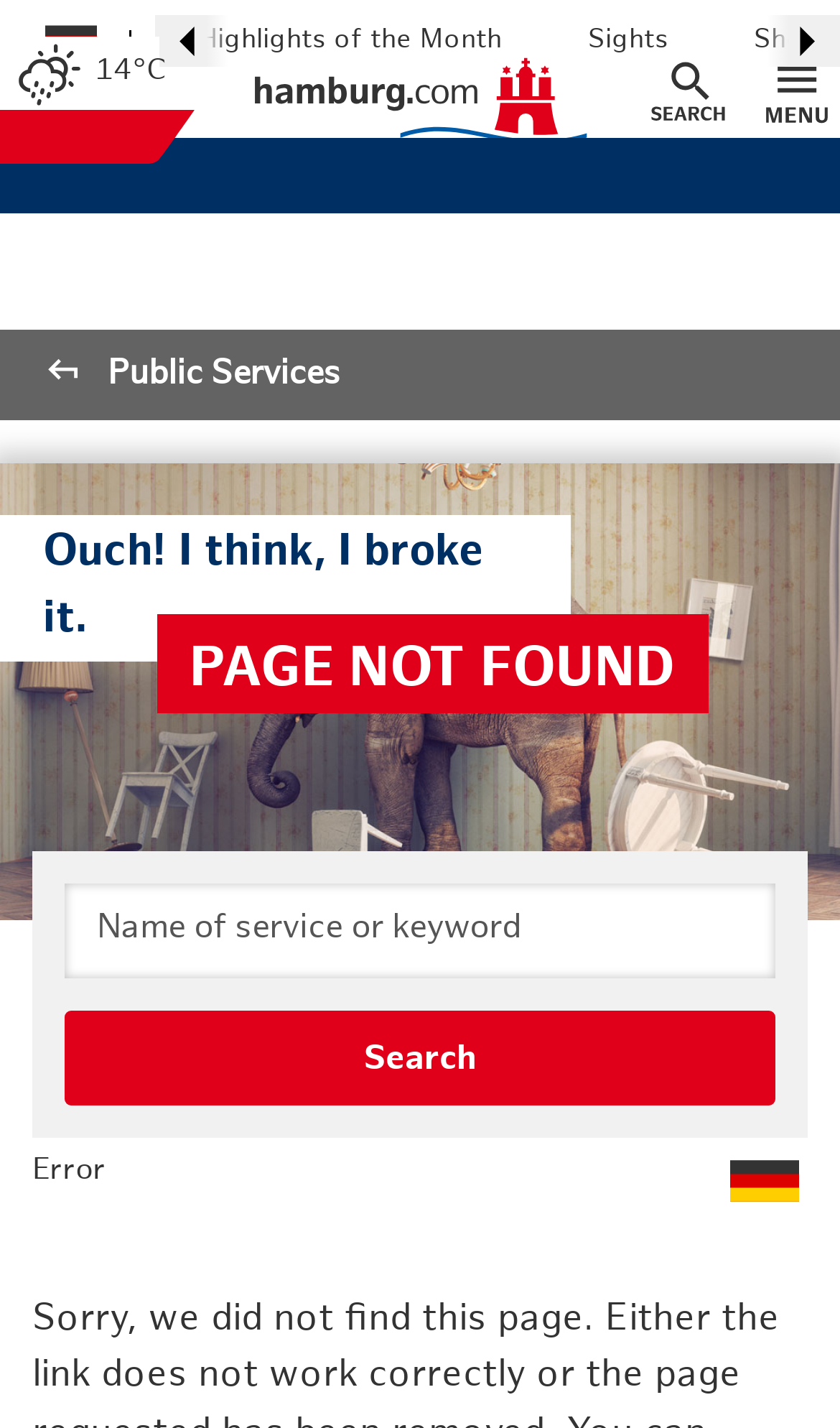Identify the coordinates of the bounding box for the element that must be clicked to accomplish the instruction: "Click on Highlights of the Month".

[0.185, 0.02, 0.649, 0.038]